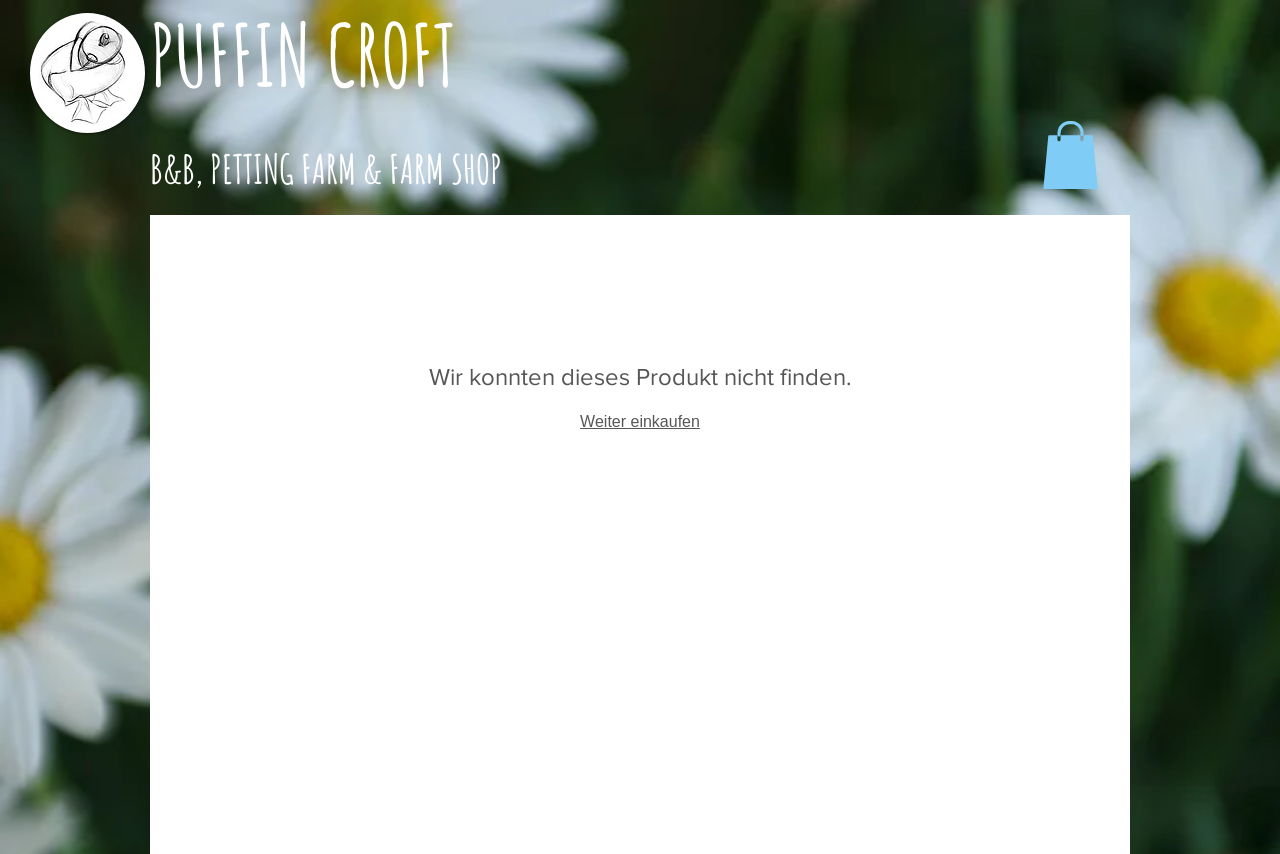Locate the bounding box coordinates of the clickable region necessary to complete the following instruction: "Click the 'About' link". Provide the coordinates in the format of four float numbers between 0 and 1, i.e., [left, top, right, bottom].

[0.18, 0.252, 0.224, 0.309]